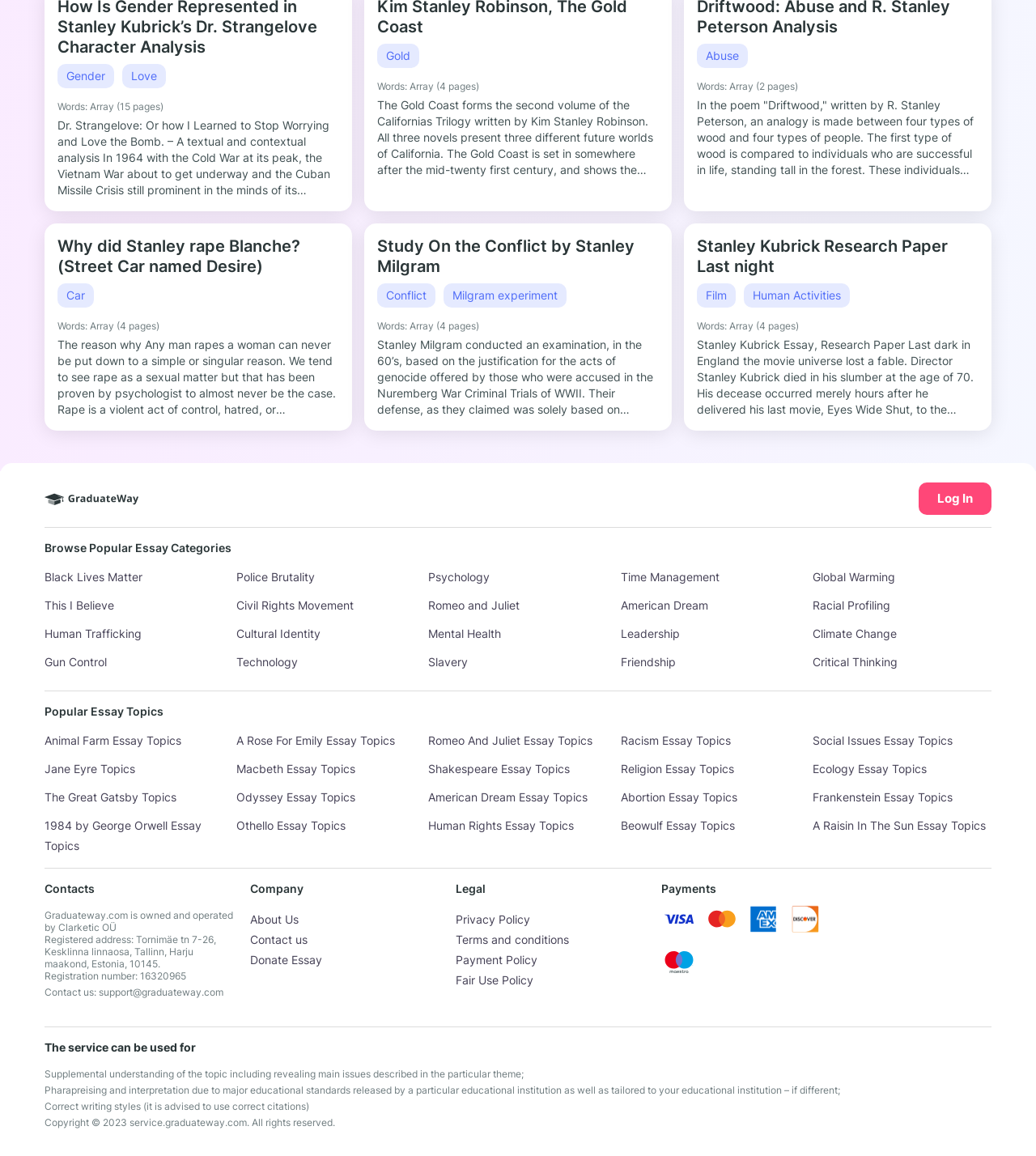What is the topic of the research paper 'Stanley Kubrick Research Paper Last night'?
Please utilize the information in the image to give a detailed response to the question.

According to the text, the research paper 'Stanley Kubrick Research Paper Last night' is about film, which is evident from the mention of 'Film' and 'Human Activities' in the text.